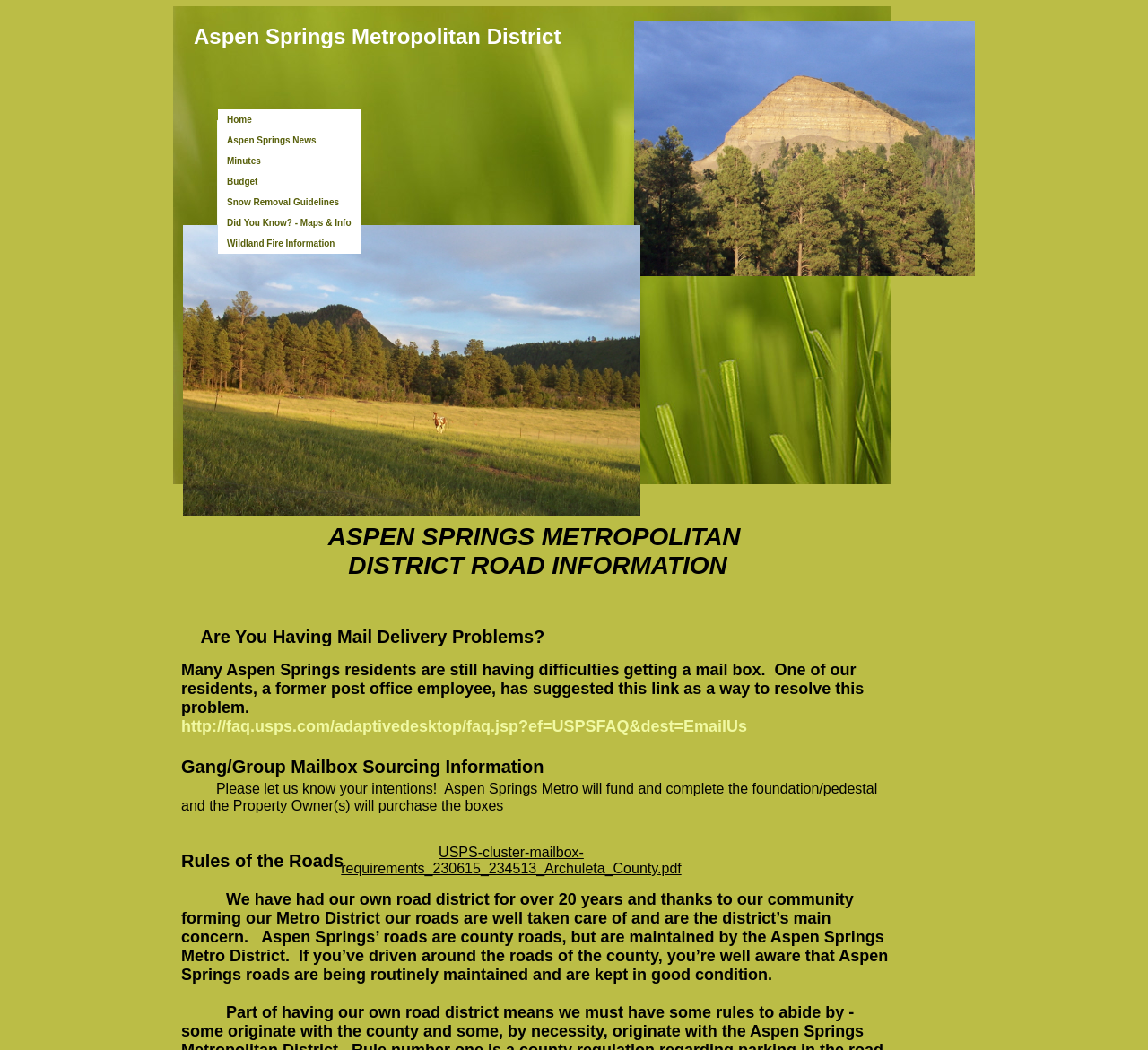Please determine the bounding box coordinates of the clickable area required to carry out the following instruction: "Click on Home". The coordinates must be four float numbers between 0 and 1, represented as [left, top, right, bottom].

[0.19, 0.104, 0.314, 0.124]